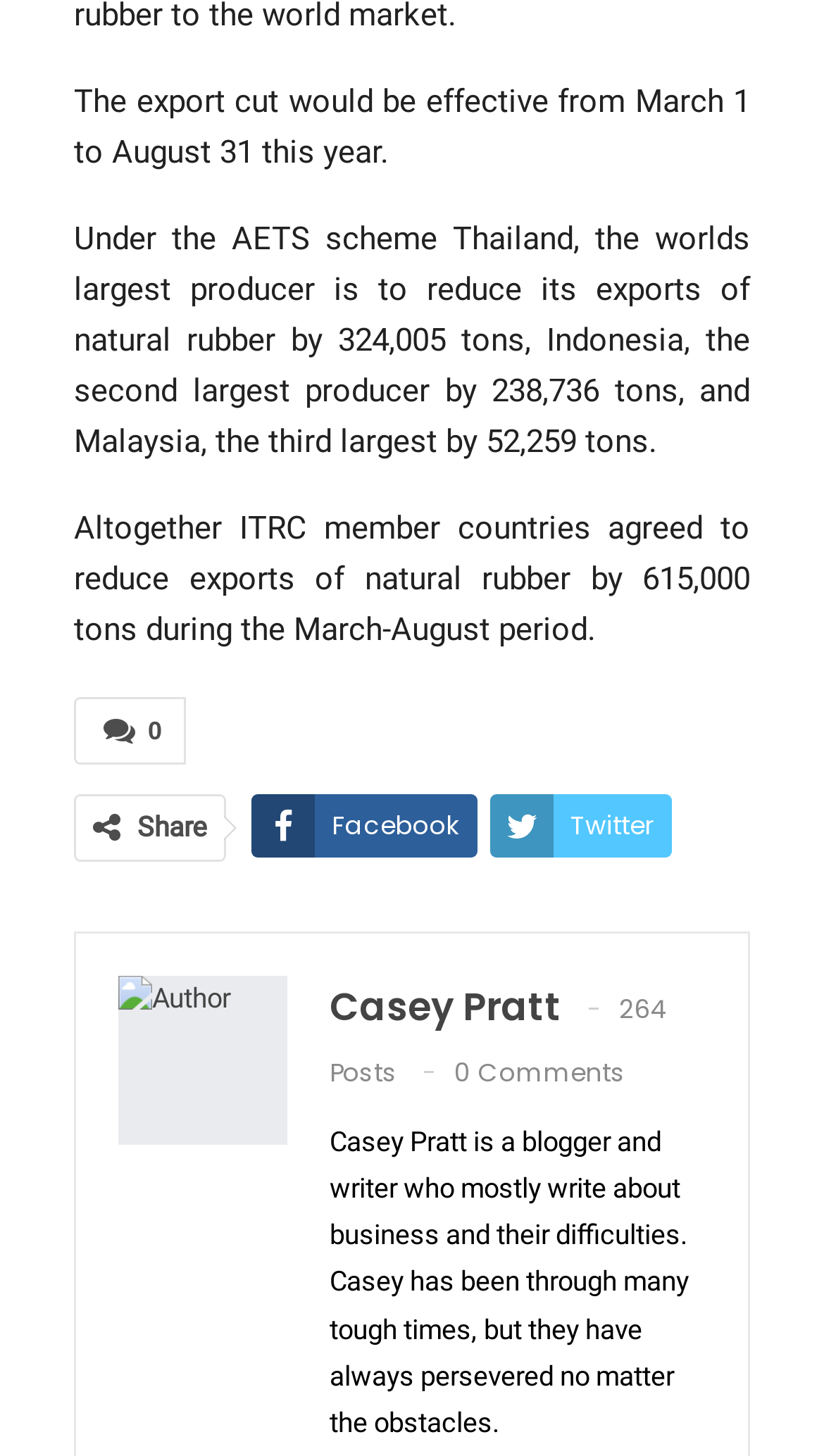What is the topic that Casey Pratt mostly writes about?
Answer the question based on the image using a single word or a brief phrase.

business and their difficulties